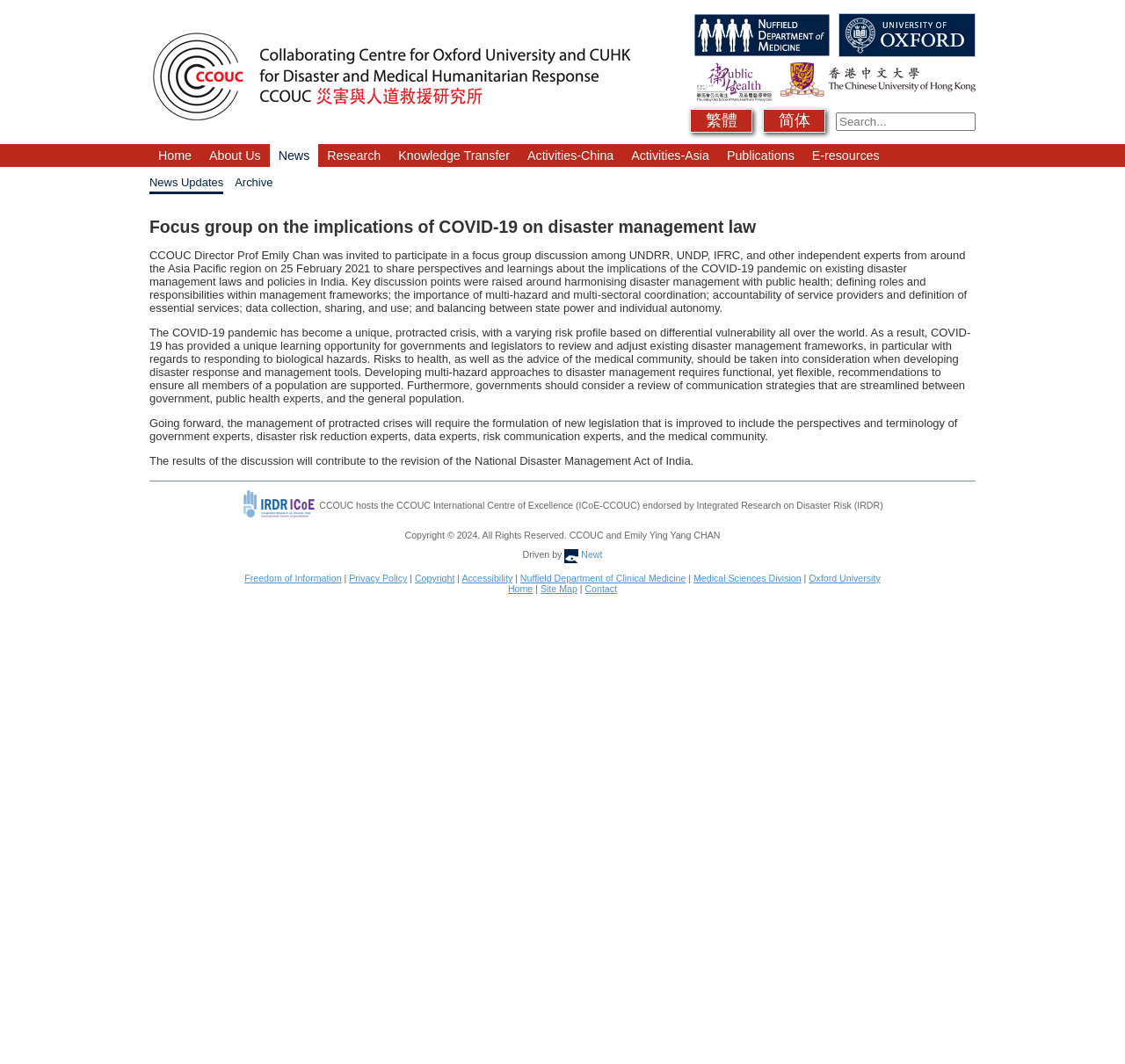Given the description: "Medical Sciences Division", determine the bounding box coordinates of the UI element. The coordinates should be formatted as four float numbers between 0 and 1, [left, top, right, bottom].

[0.616, 0.538, 0.712, 0.548]